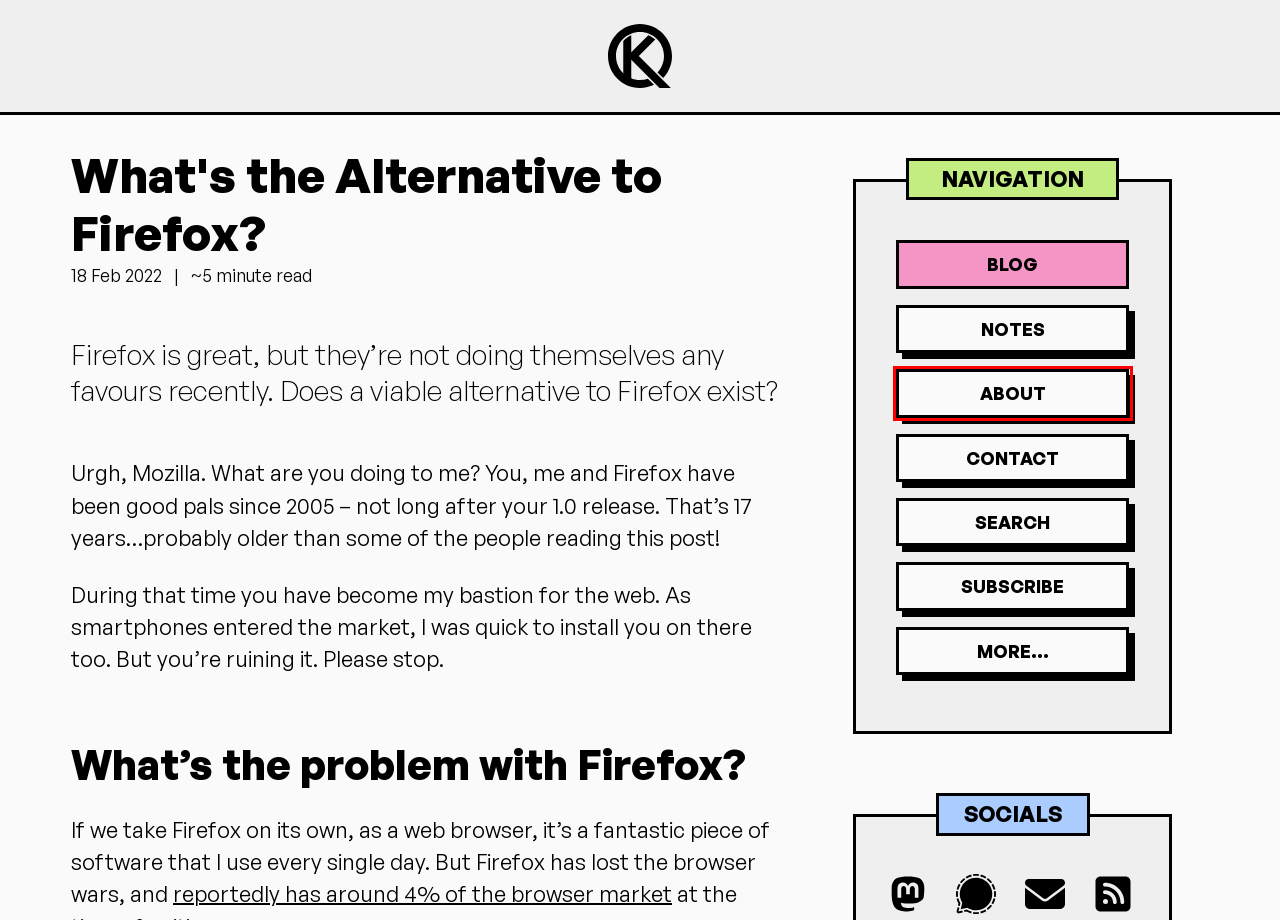Examine the screenshot of a webpage featuring a red bounding box and identify the best matching webpage description for the new page that results from clicking the element within the box. Here are the options:
A. Search | Kev Quirk
B. DuckDuckGo in 2021: Building the Privacy Super App
C. About | Kev Quirk
D. Blog | Kev Quirk
E. Safari - Apple
F. Contact | Kev Quirk
G. Notes | Kev Quirk
H. Subscribe | Kev Quirk

C